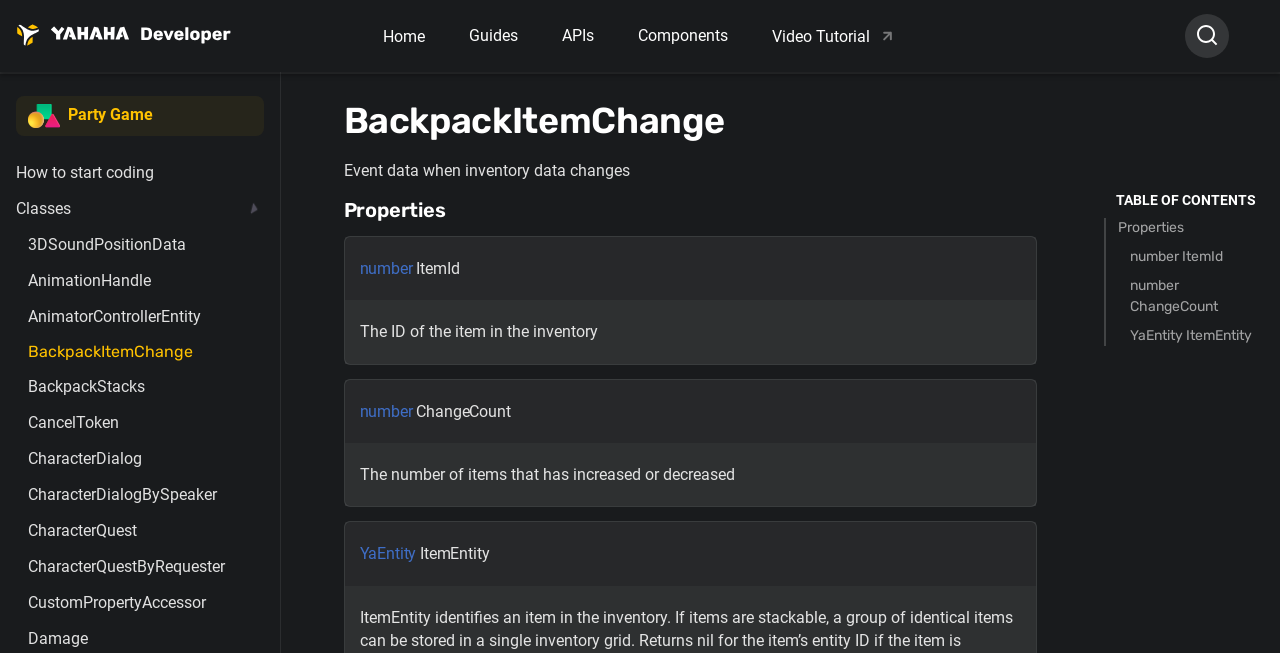Based on the image, please elaborate on the answer to the following question:
What is the name of the studio?

The name of the studio can be found in the header section of the webpage, where it is written as 'YAHAHA' with an image of the same name.